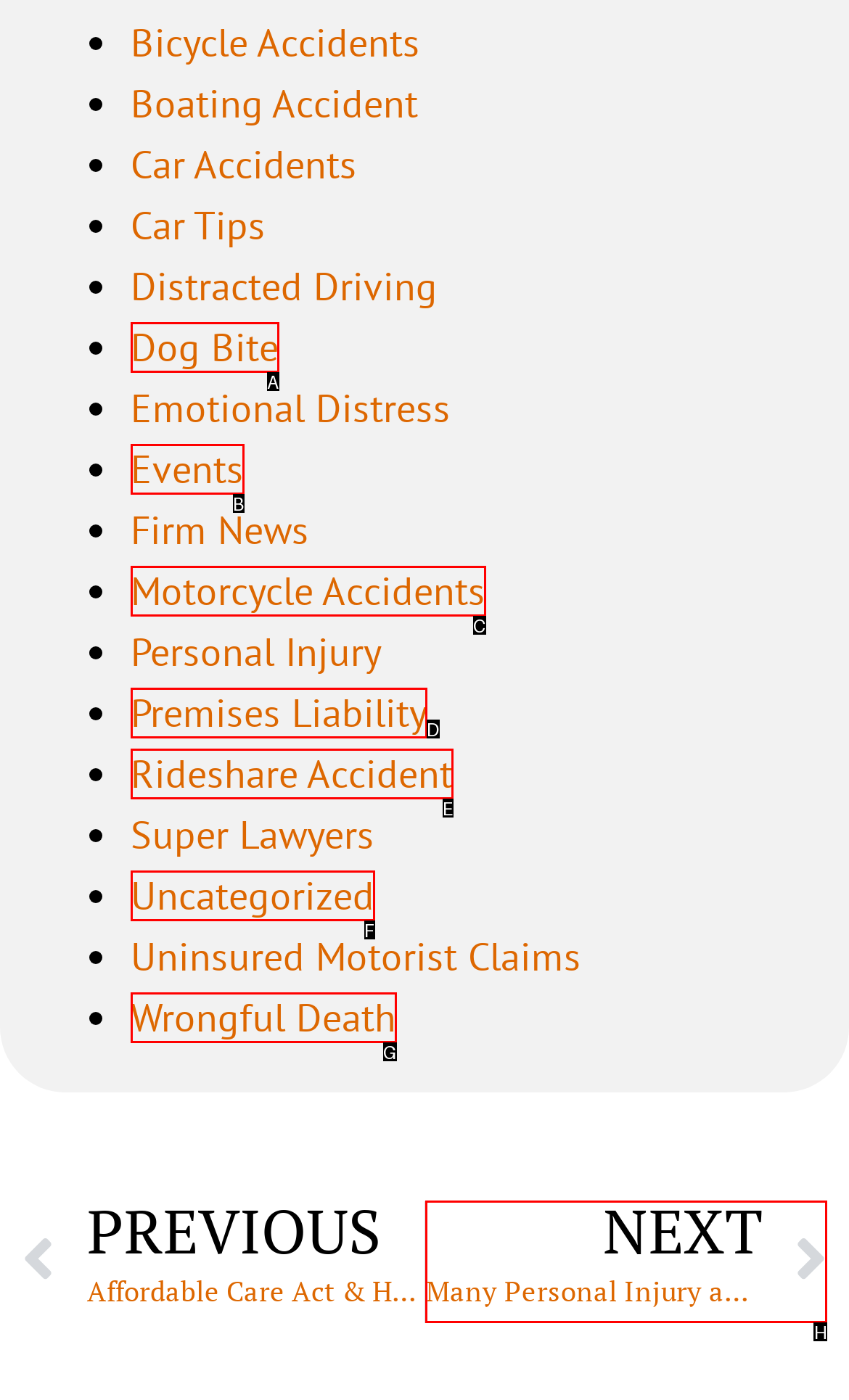Point out the correct UI element to click to carry out this instruction: Go to NEXT page
Answer with the letter of the chosen option from the provided choices directly.

H